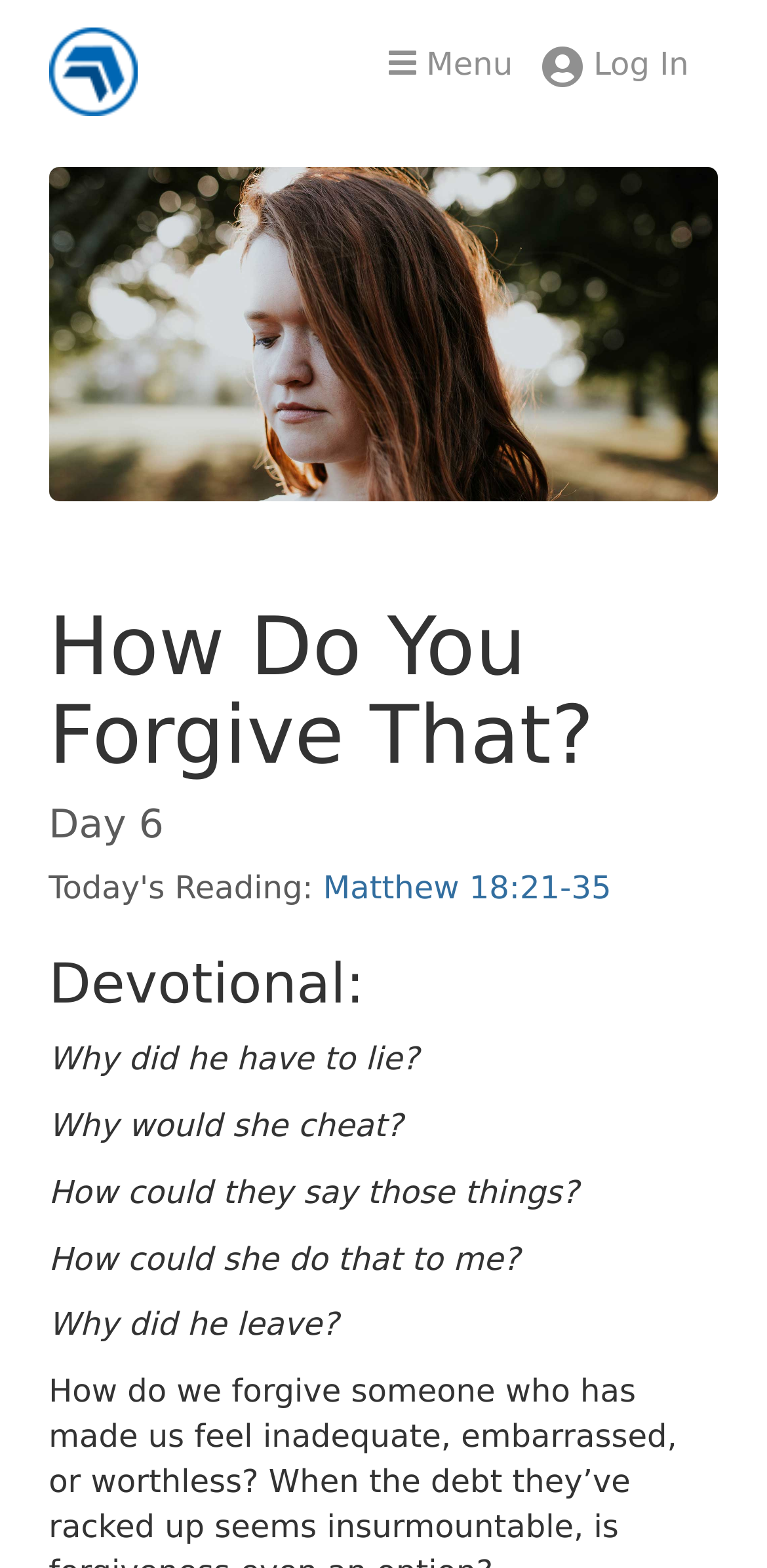Refer to the image and provide an in-depth answer to the question:
How many questions are asked in the devotional?

In the devotional section, there are five questions asked, which are 'Why did he have to lie?', 'Why would she cheat?', 'How could they say those things?', 'How could she do that to me?', and 'Why did he leave?'.